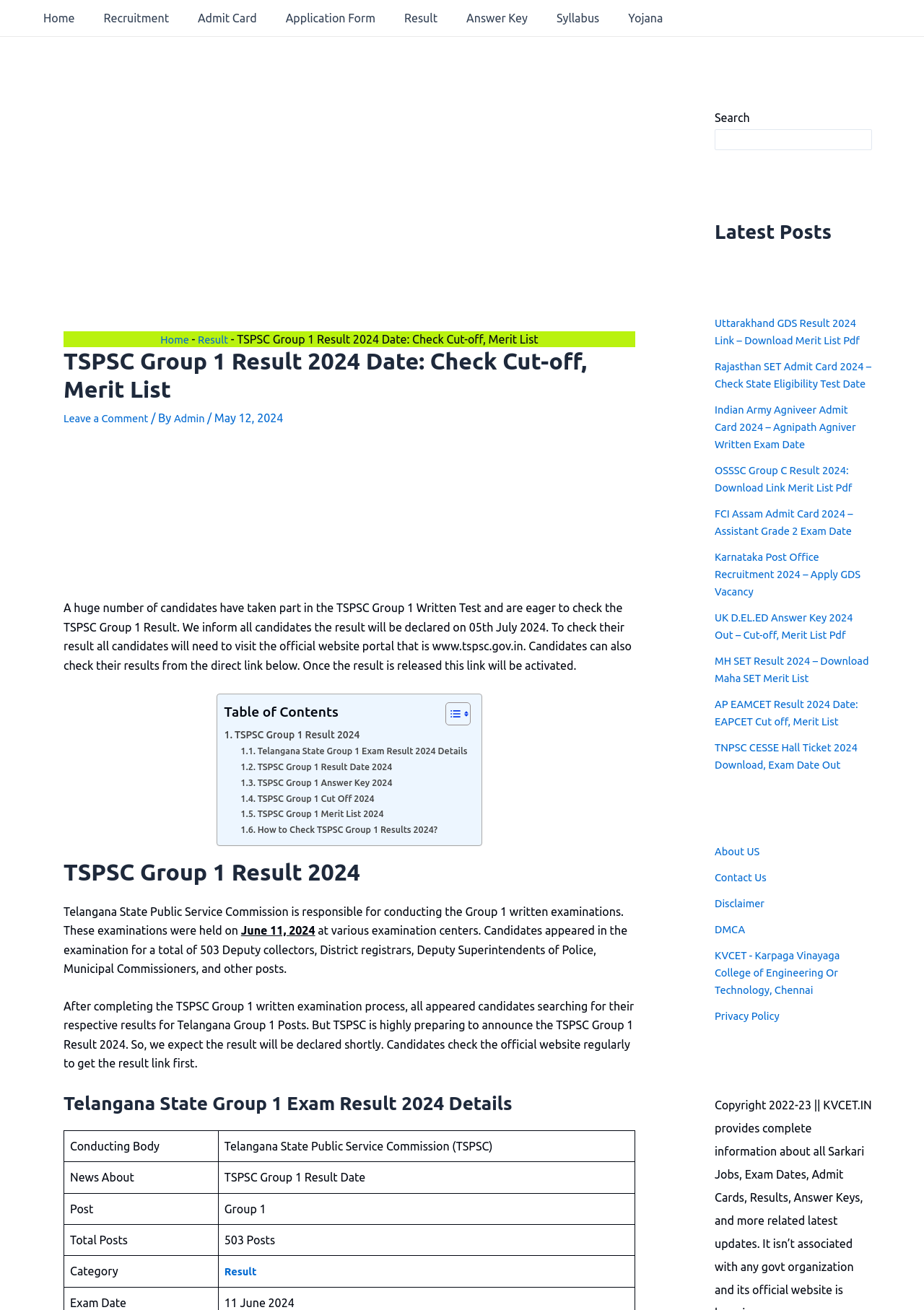What is the expected date of TSPSC Group 1 Result 2024?
Kindly offer a comprehensive and detailed response to the question.

The answer can be found in the paragraph that starts with 'A huge number of candidates have taken part in the TSPSC Group 1 Written Test and are eager to check the TSPSC Group 1 Result.' The paragraph mentions that the result will be declared on 05th July 2024.